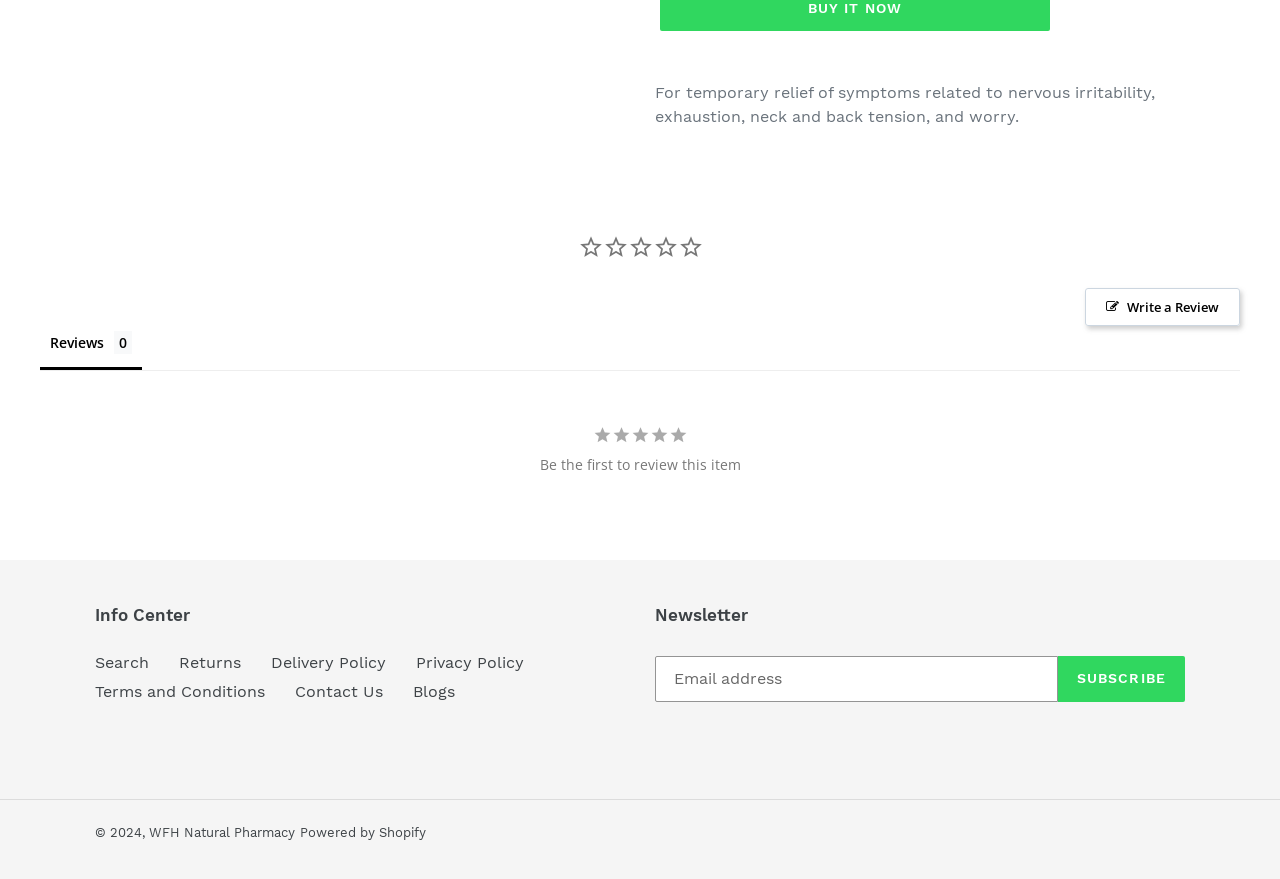Please find the bounding box coordinates in the format (top-left x, top-left y, bottom-right x, bottom-right y) for the given element description. Ensure the coordinates are floating point numbers between 0 and 1. Description: Powered by Shopify

[0.234, 0.747, 0.333, 0.764]